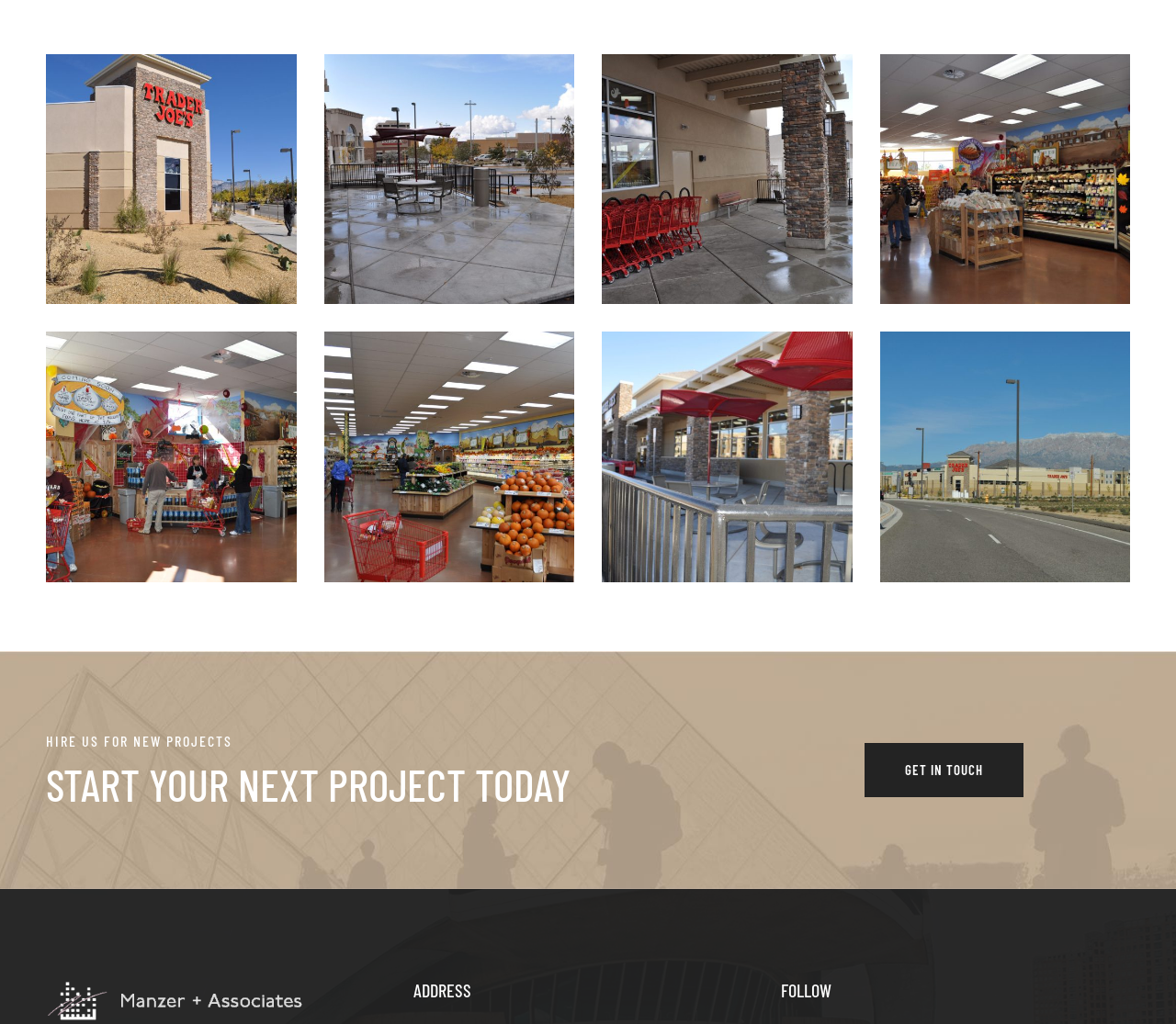Provide the bounding box coordinates for the specified HTML element described in this description: "Plan B's Cloud Services". The coordinates should be four float numbers ranging from 0 to 1, in the format [left, top, right, bottom].

None